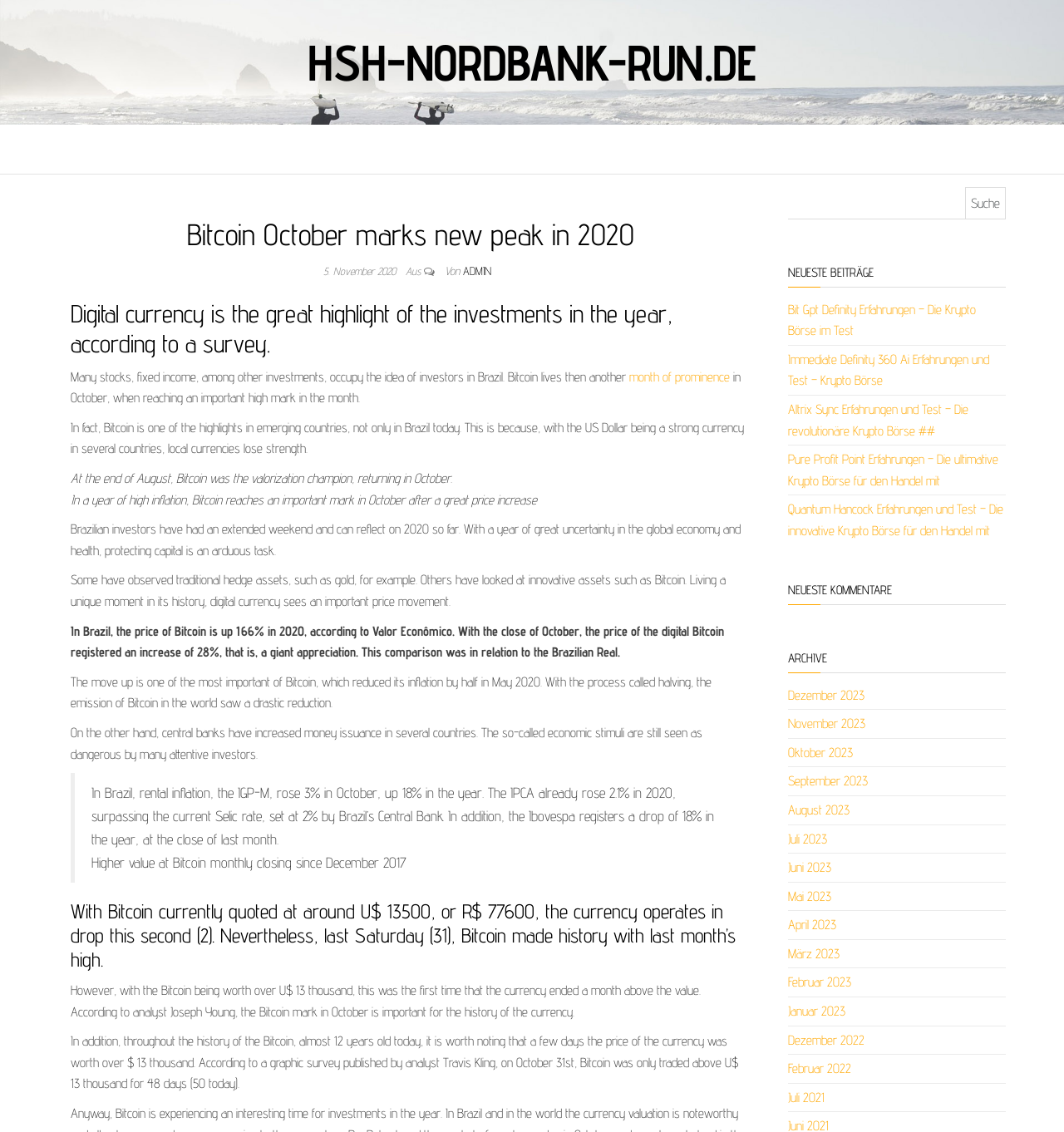Using the information from the screenshot, answer the following question thoroughly:
What is the percentage increase of Bitcoin in 2020?

The percentage increase of Bitcoin in 2020 can be found in the article, which states that 'In Brazil, the price of Bitcoin is up 166% in 2020, according to Valor Econômico.' This information is provided in the section discussing the price movement of Bitcoin.